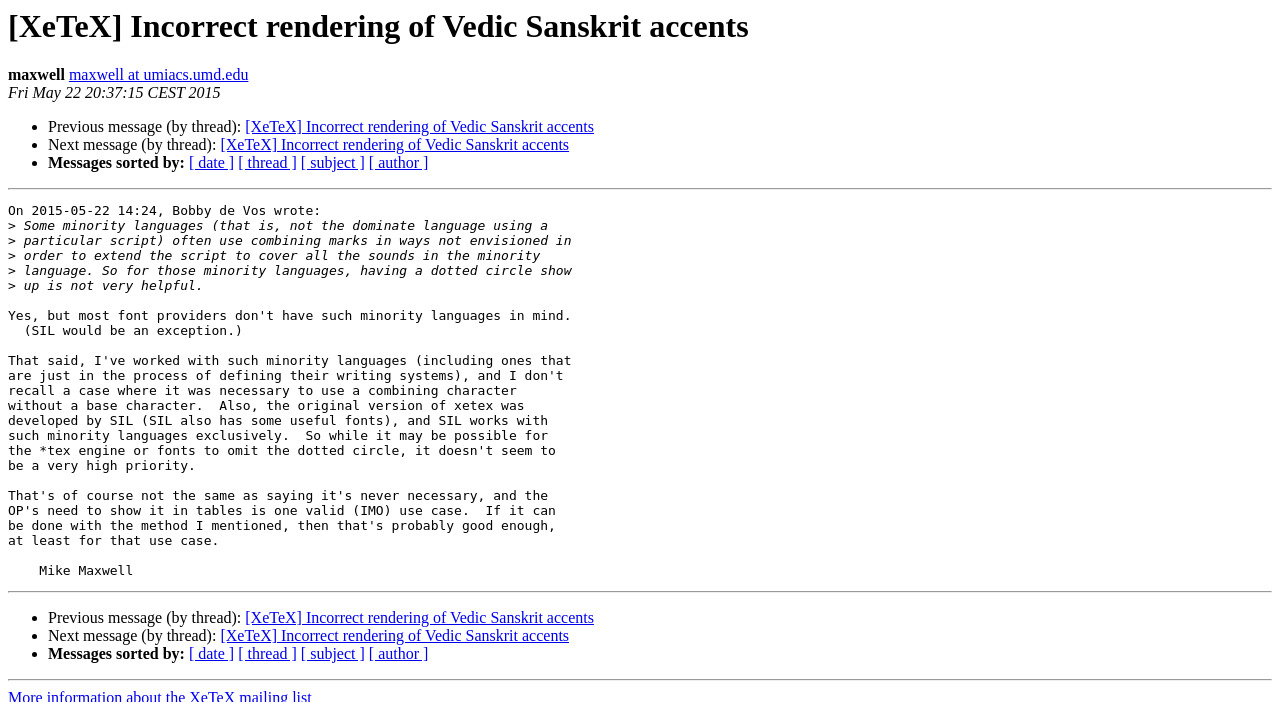Summarize the webpage in an elaborate manner.

This webpage appears to be a discussion forum or email thread related to the topic of XeTeX and Vedic Sanskrit accents. At the top of the page, there is a heading with the title "[XeTeX] Incorrect rendering of Vedic Sanskrit accents" followed by the name "maxwell" and an email address "maxwell at umiacs.umd.edu". Below this, there is a timestamp "Fri May 22 20:37:15 CEST 2015".

The main content of the page is a message from Bobby de Vos, which is divided into several paragraphs. The text discusses the use of combining marks in minority languages and how they are not well-supported in XeTeX. The message is quite long and spans multiple paragraphs.

On the left side of the page, there are navigation links to previous and next messages in the thread, as well as links to sort messages by date, thread, subject, and author. These links are arranged vertically and are separated by horizontal lines.

At the bottom of the page, there is a repetition of the navigation links and horizontal lines, suggesting that there may be more messages in the thread that are not visible on this page.